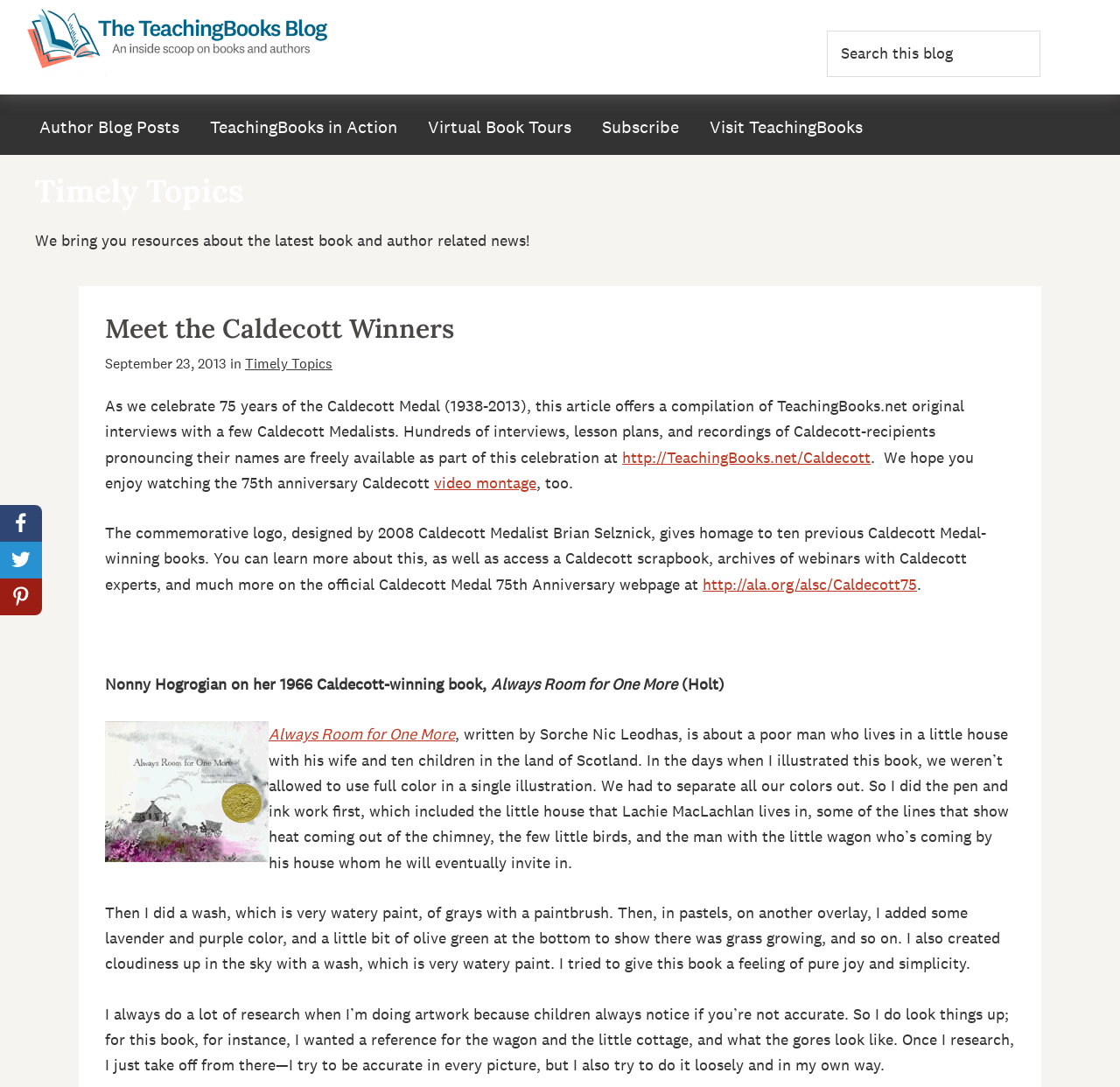Determine the bounding box coordinates for the clickable element to execute this instruction: "Subscribe to the blog". Provide the coordinates as four float numbers between 0 and 1, i.e., [left, top, right, bottom].

[0.526, 0.099, 0.618, 0.134]